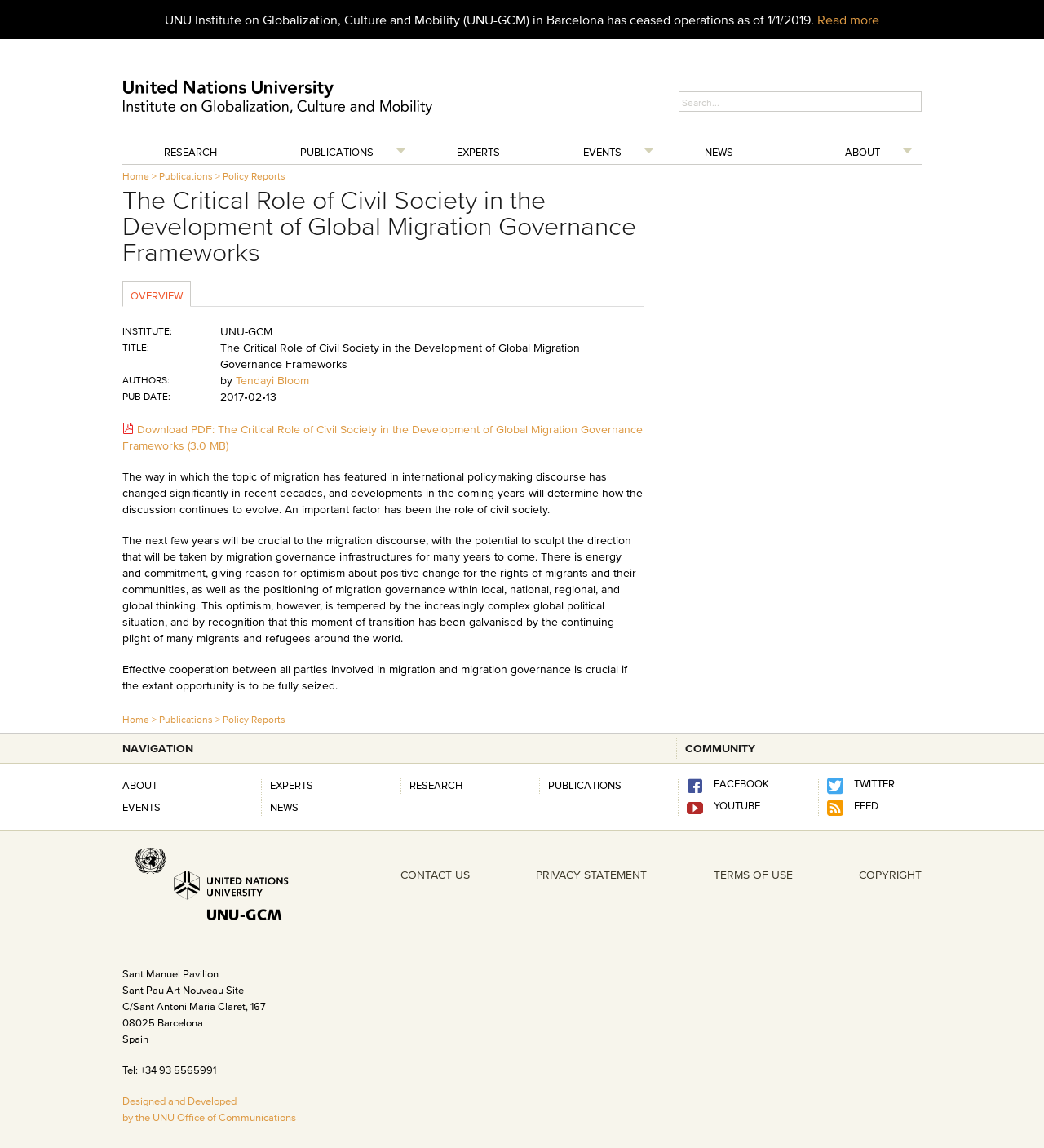Reply to the question with a single word or phrase:
What is the address of the institute?

C/Sant Antoni Maria Claret, 167, 08025 Barcelona, Spain